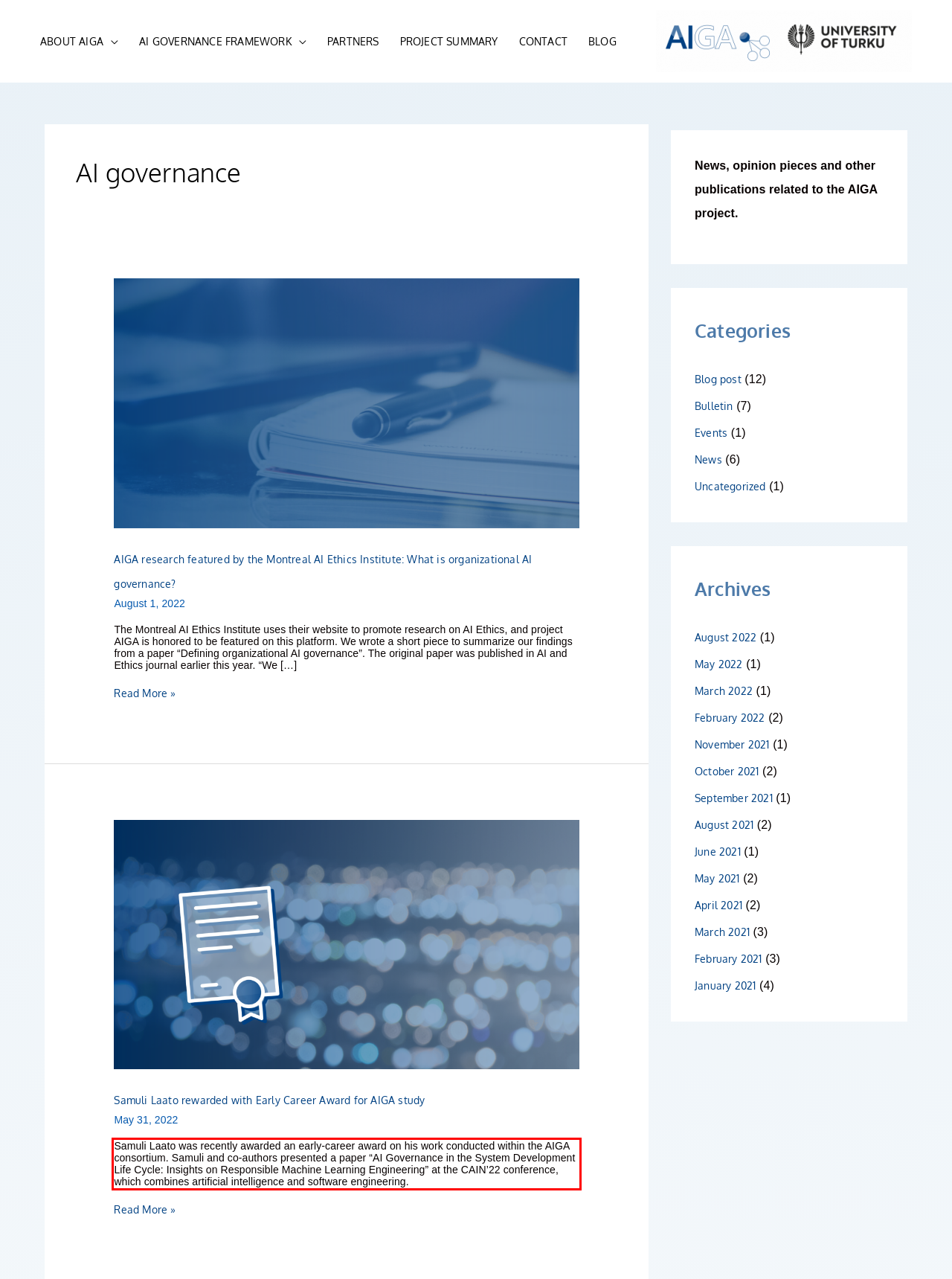Analyze the screenshot of the webpage and extract the text from the UI element that is inside the red bounding box.

Samuli Laato was recently awarded an early-career award on his work conducted within the AIGA consortium. Samuli and co-authors presented a paper “AI Governance in the System Development Life Cycle: Insights on Responsible Machine Learning Engineering” at the CAIN’22 conference, which combines artificial intelligence and software engineering.